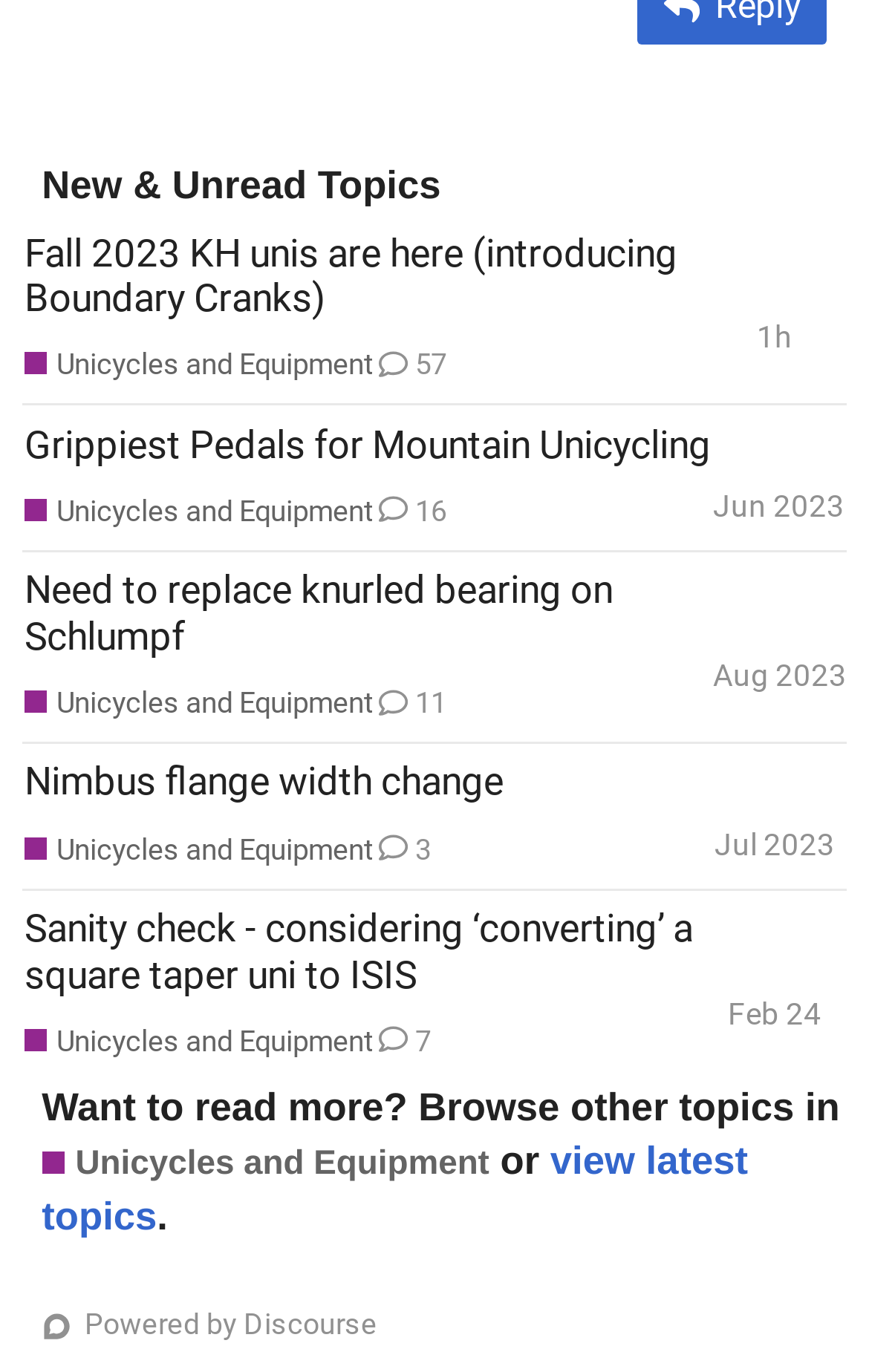What is the latest date mentioned in the topics?
Answer the question with just one word or phrase using the image.

May 15, 2024